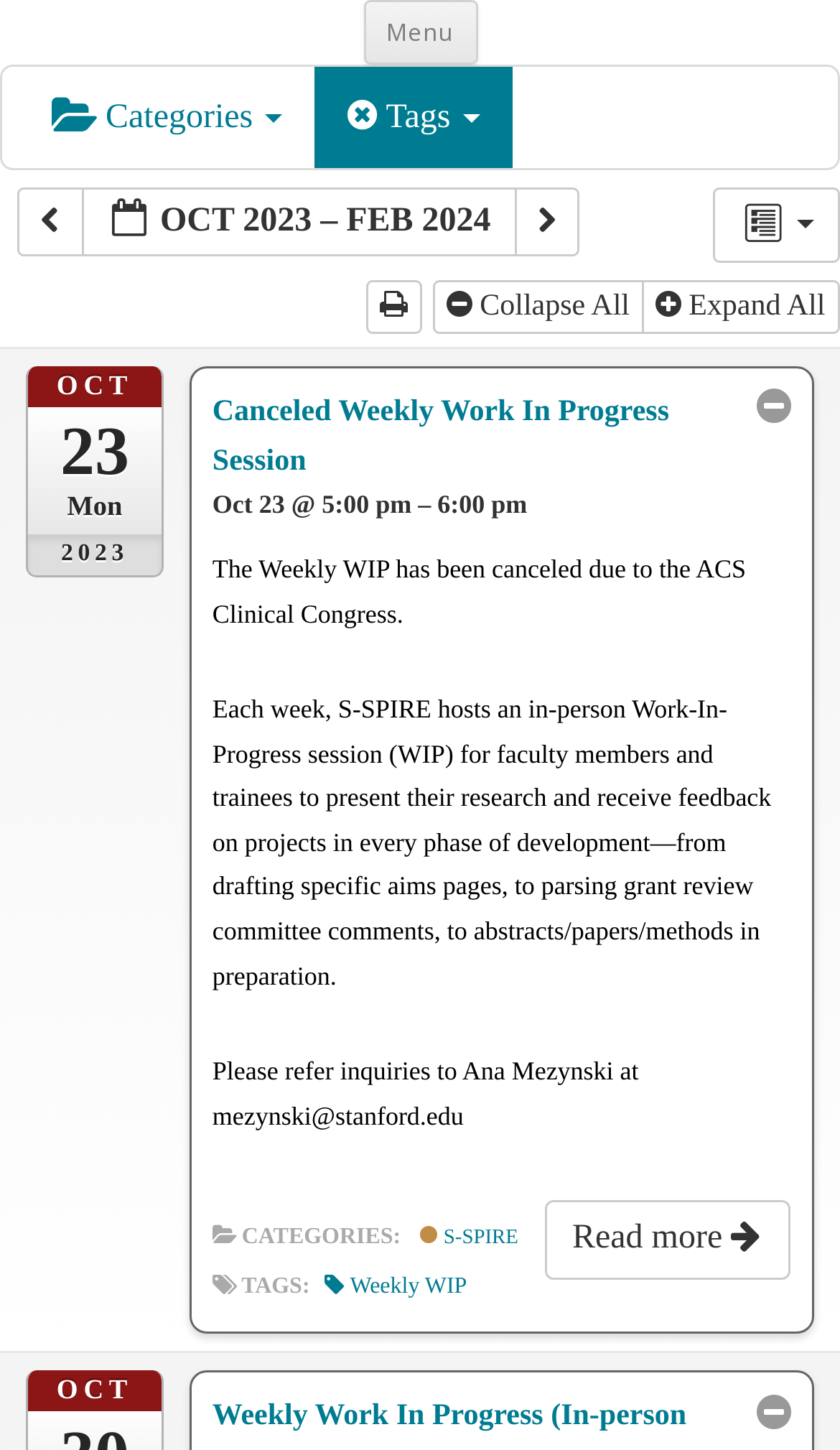What is the contact email for inquiries?
Please use the image to provide an in-depth answer to the question.

I found the contact email for inquiries by reading the text 'Please refer inquiries to Ana Mezynski at mezynski@stanford.edu'.